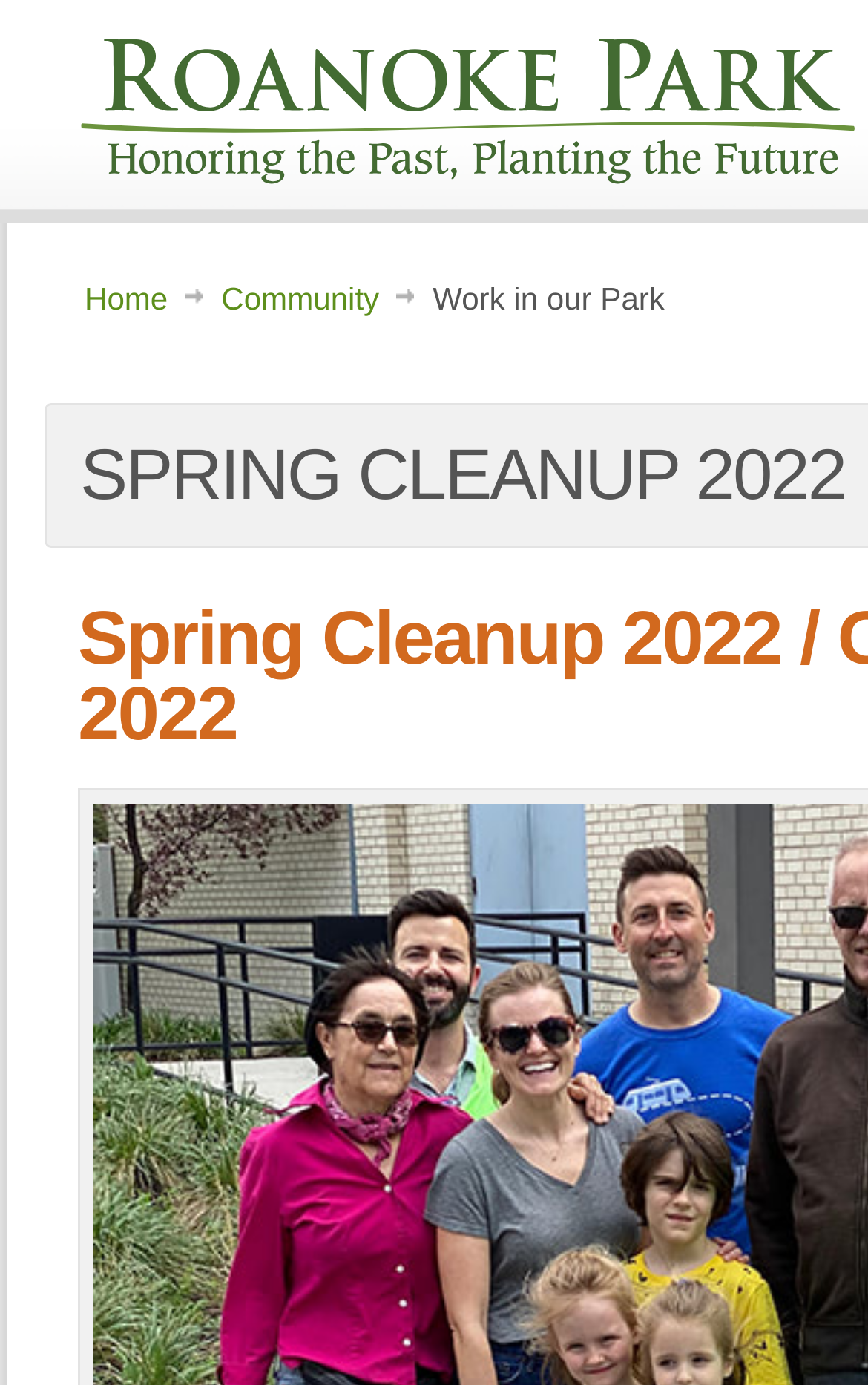Locate the headline of the webpage and generate its content.

SPRING CLEANUP 2022